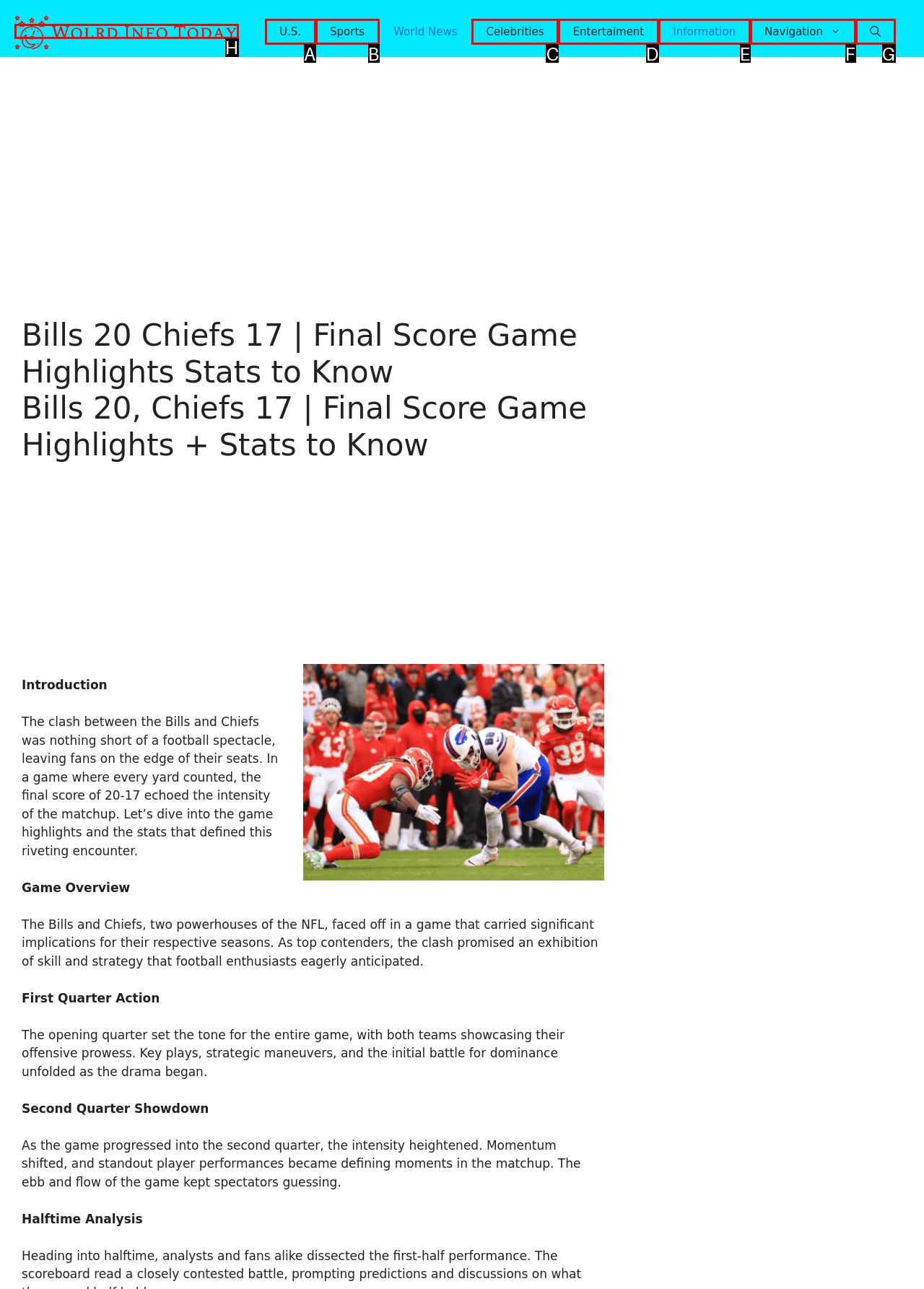Match the description to the correct option: Information
Provide the letter of the matching option directly.

E